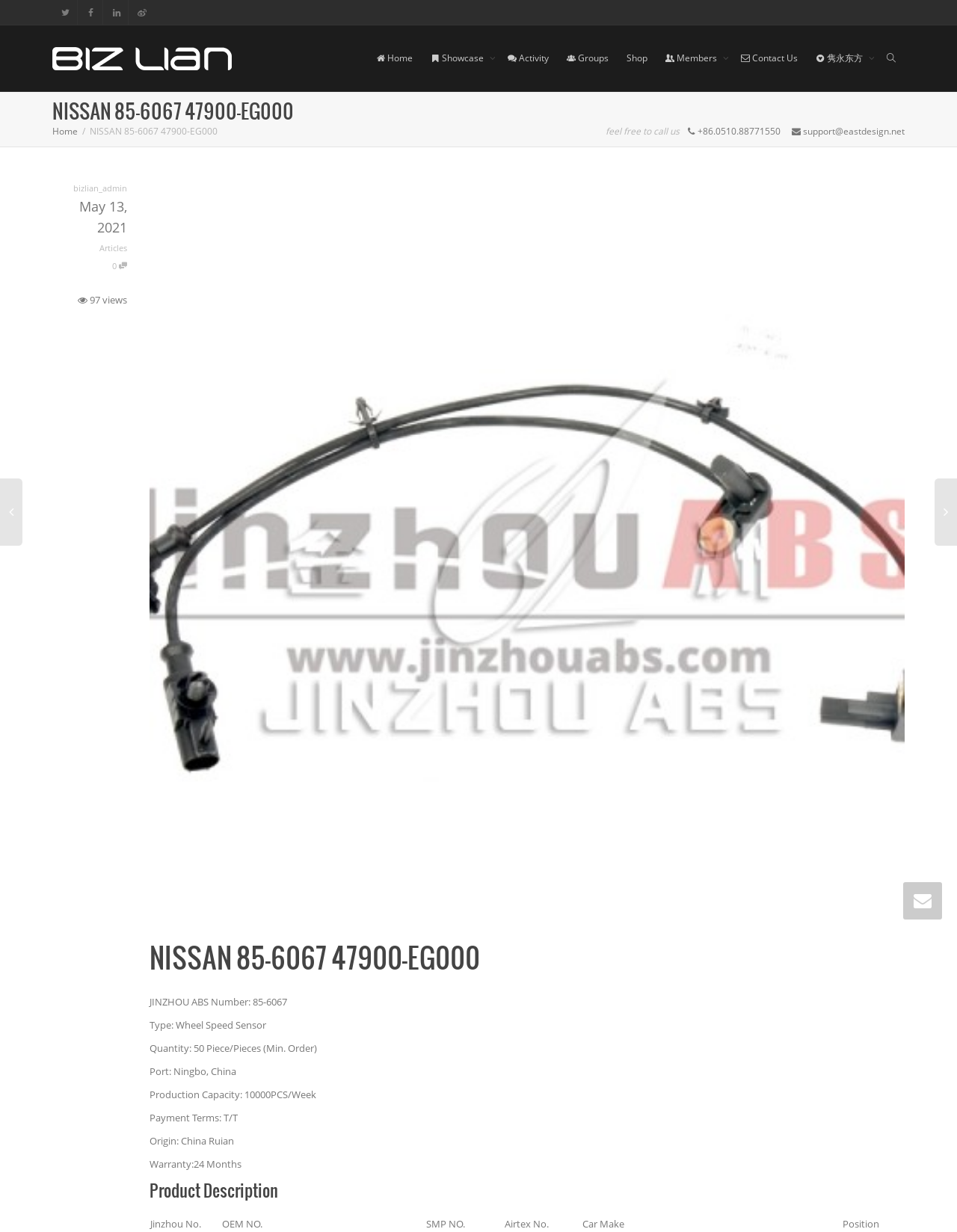Please locate the bounding box coordinates of the element's region that needs to be clicked to follow the instruction: "Check the company's phone number". The bounding box coordinates should be provided as four float numbers between 0 and 1, i.e., [left, top, right, bottom].

[0.727, 0.101, 0.827, 0.112]